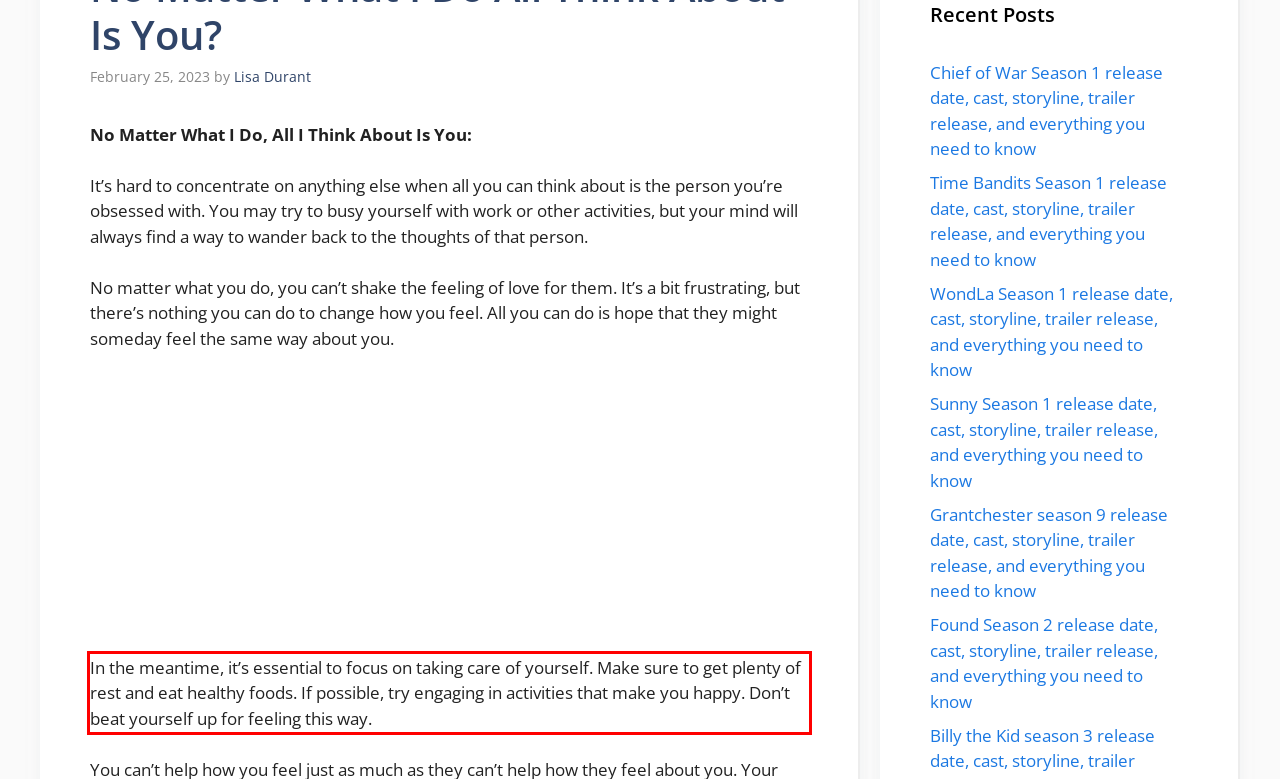Within the screenshot of the webpage, there is a red rectangle. Please recognize and generate the text content inside this red bounding box.

In the meantime, it’s essential to focus on taking care of yourself. Make sure to get plenty of rest and eat healthy foods. If possible, try engaging in activities that make you happy. Don’t beat yourself up for feeling this way.